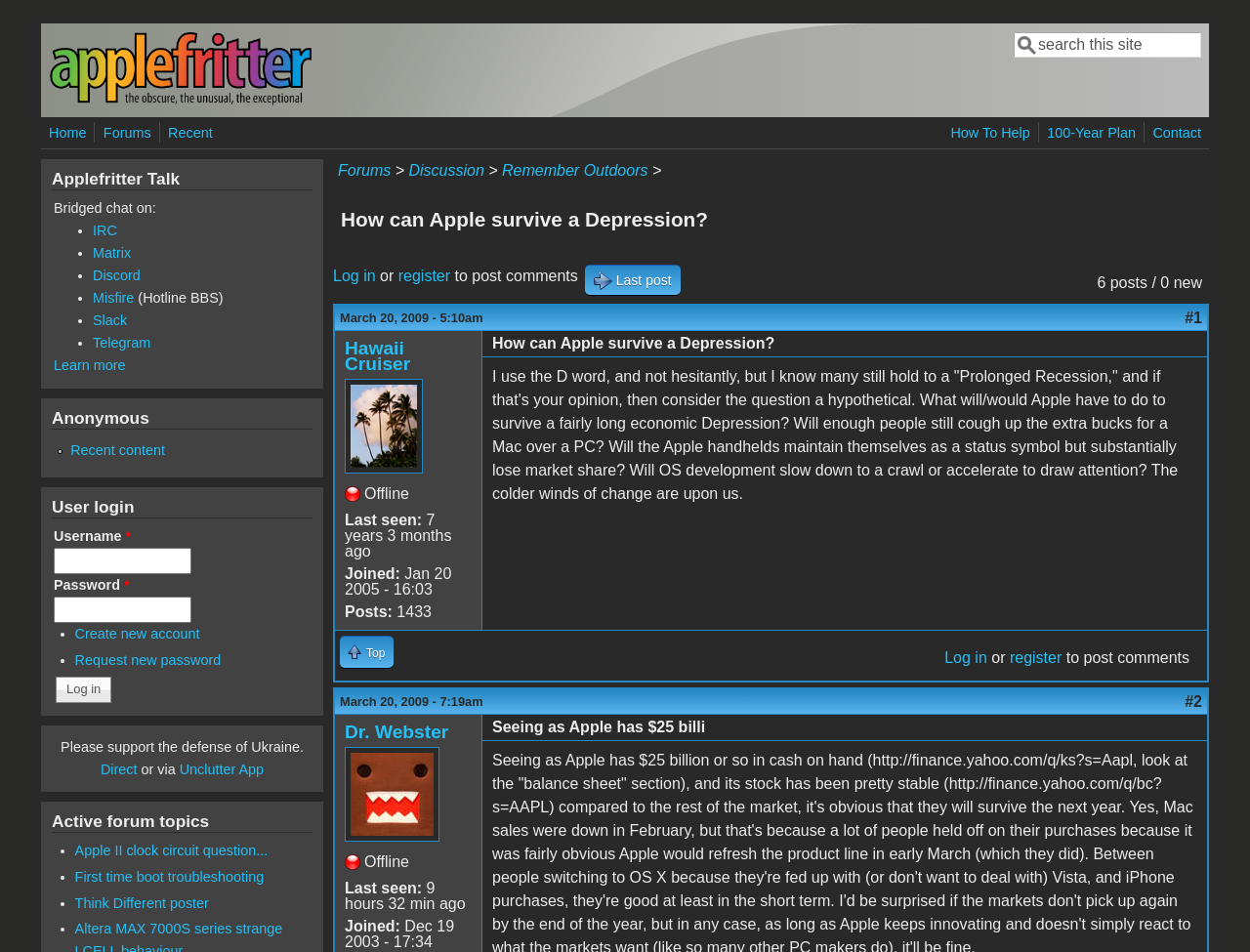What is the username field marked as?
Please give a detailed and elaborate explanation in response to the question.

The username field is marked as required because it has an asterisk symbol (*) next to it, indicating that it is a mandatory field to fill in.